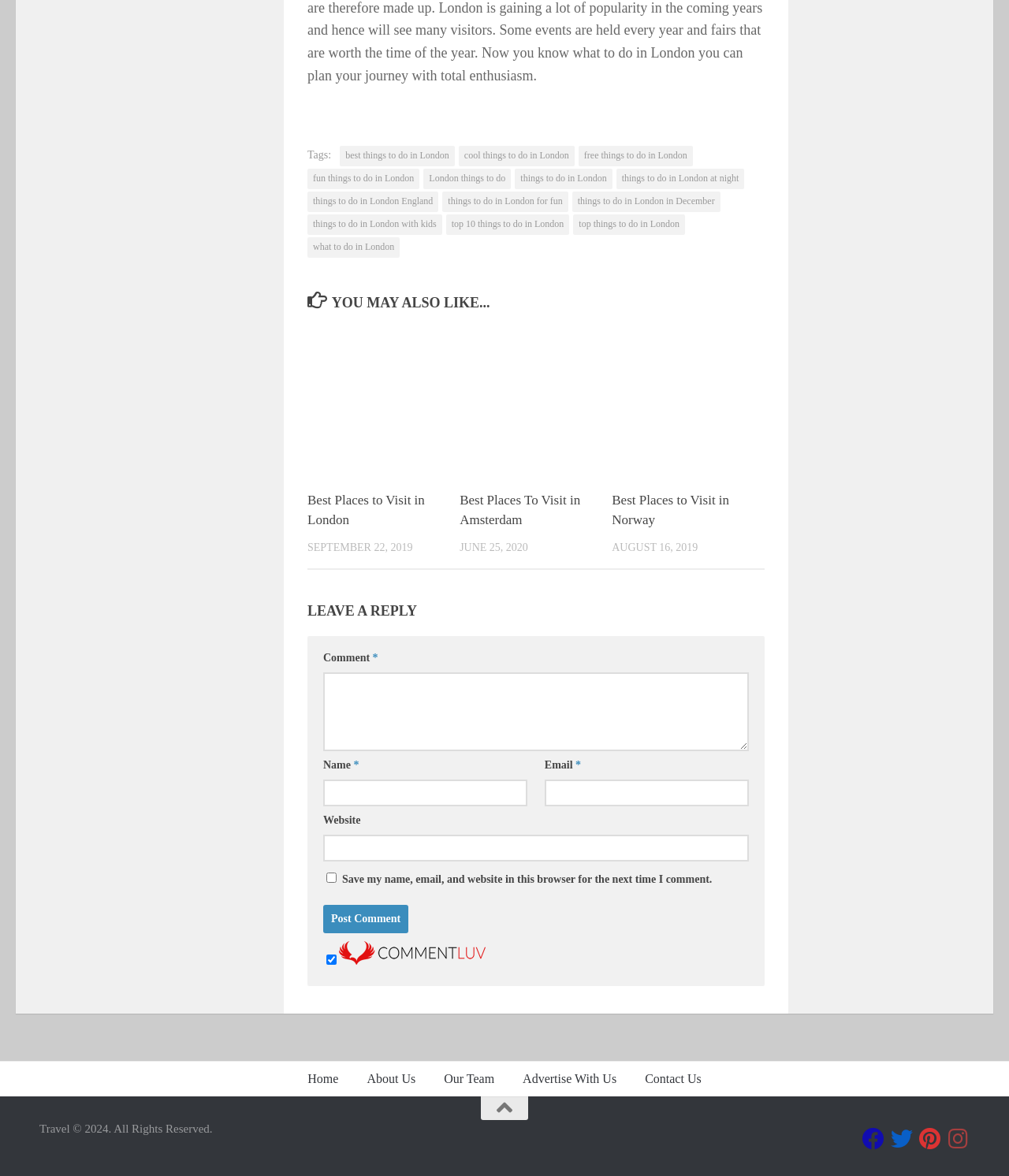What is the topic of the first article?
Answer the question with as much detail as you can, using the image as a reference.

I looked at the first article element [242] and found the link text 'Best Places to Visit in London', which suggests that the topic of the first article is about visiting London.